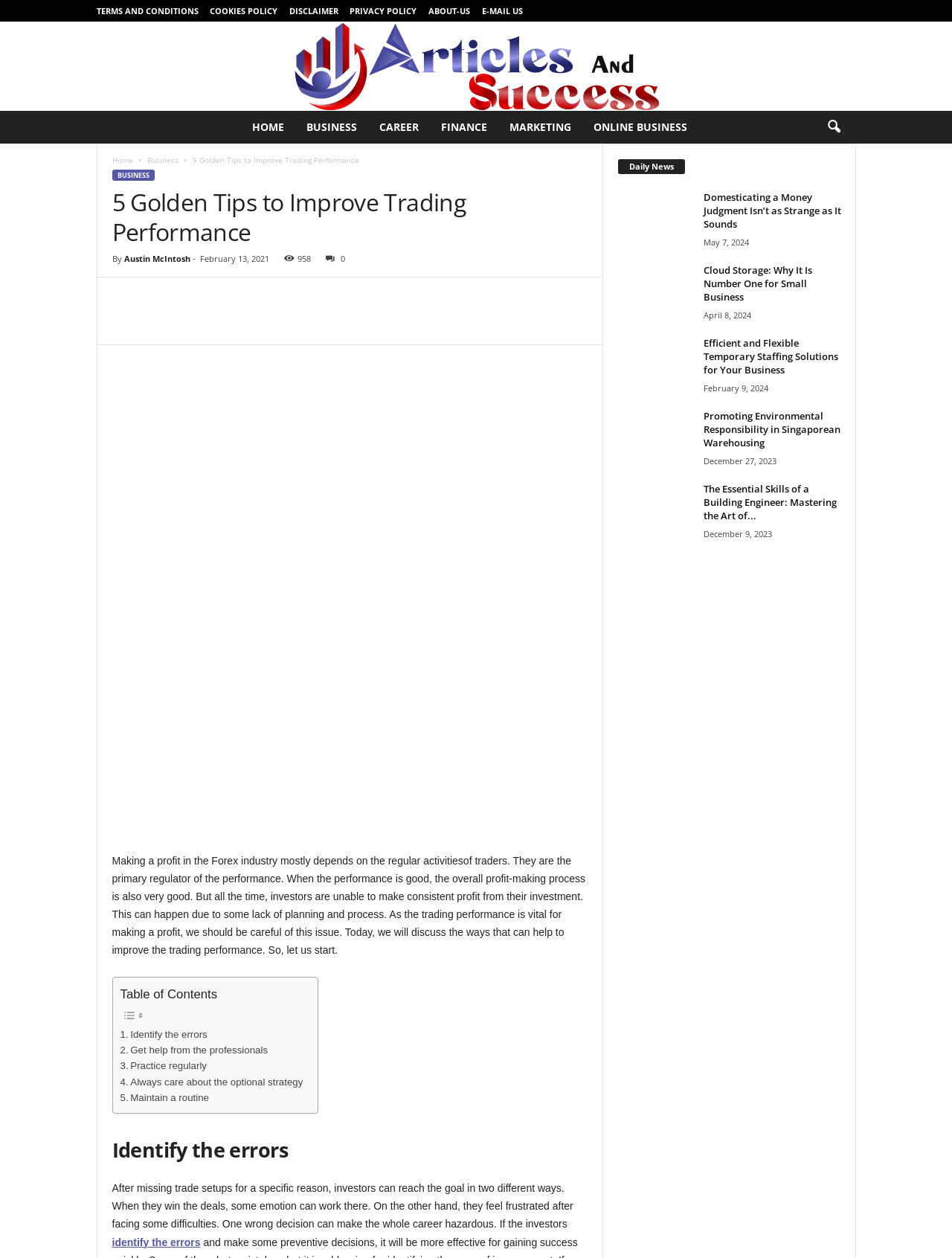How many links are there in the 'Table of Contents' section?
Refer to the image and answer the question using a single word or phrase.

5